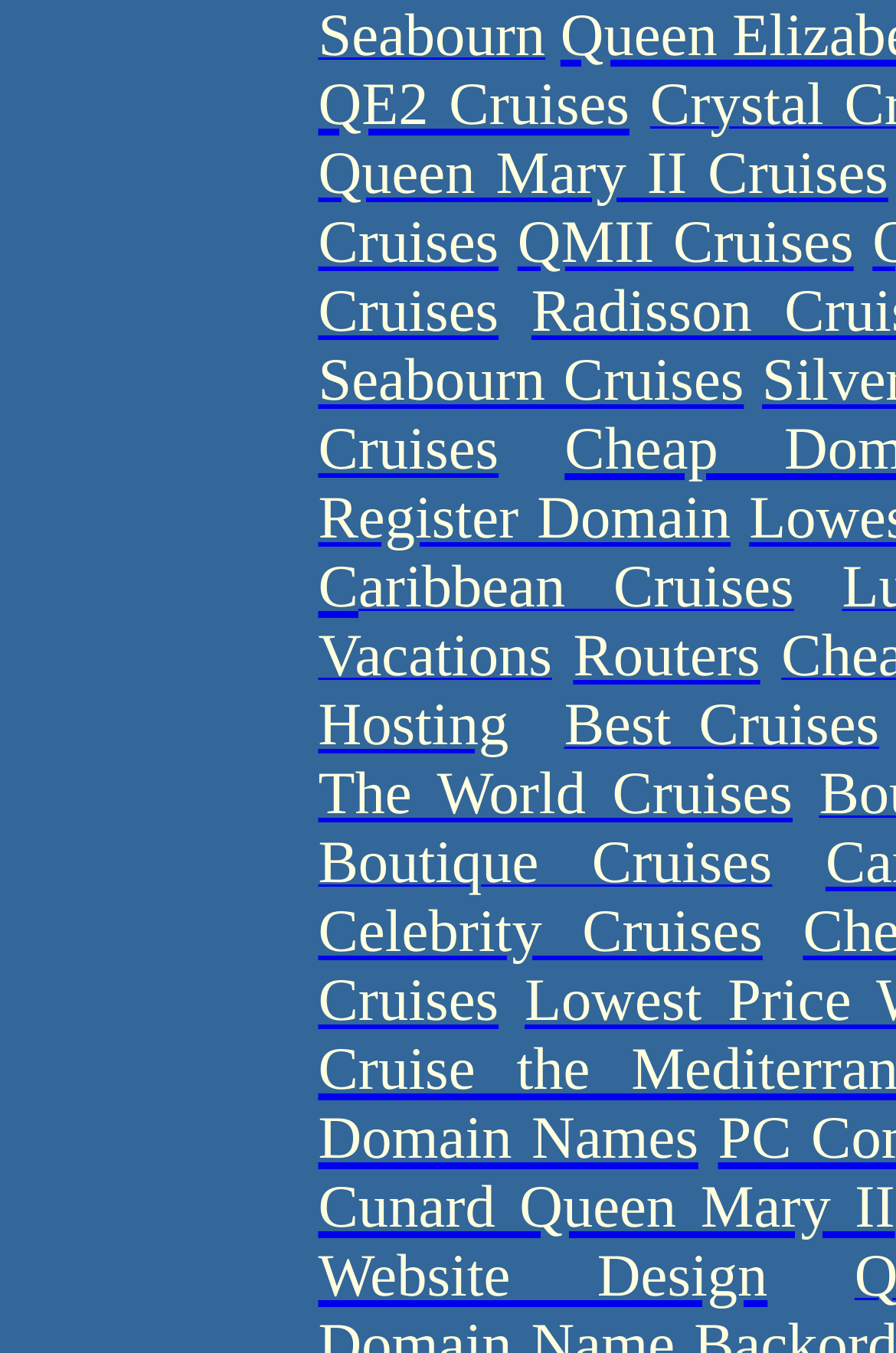Identify the bounding box coordinates of the clickable region necessary to fulfill the following instruction: "Register a domain". The bounding box coordinates should be four float numbers between 0 and 1, i.e., [left, top, right, bottom].

[0.355, 0.358, 0.816, 0.407]